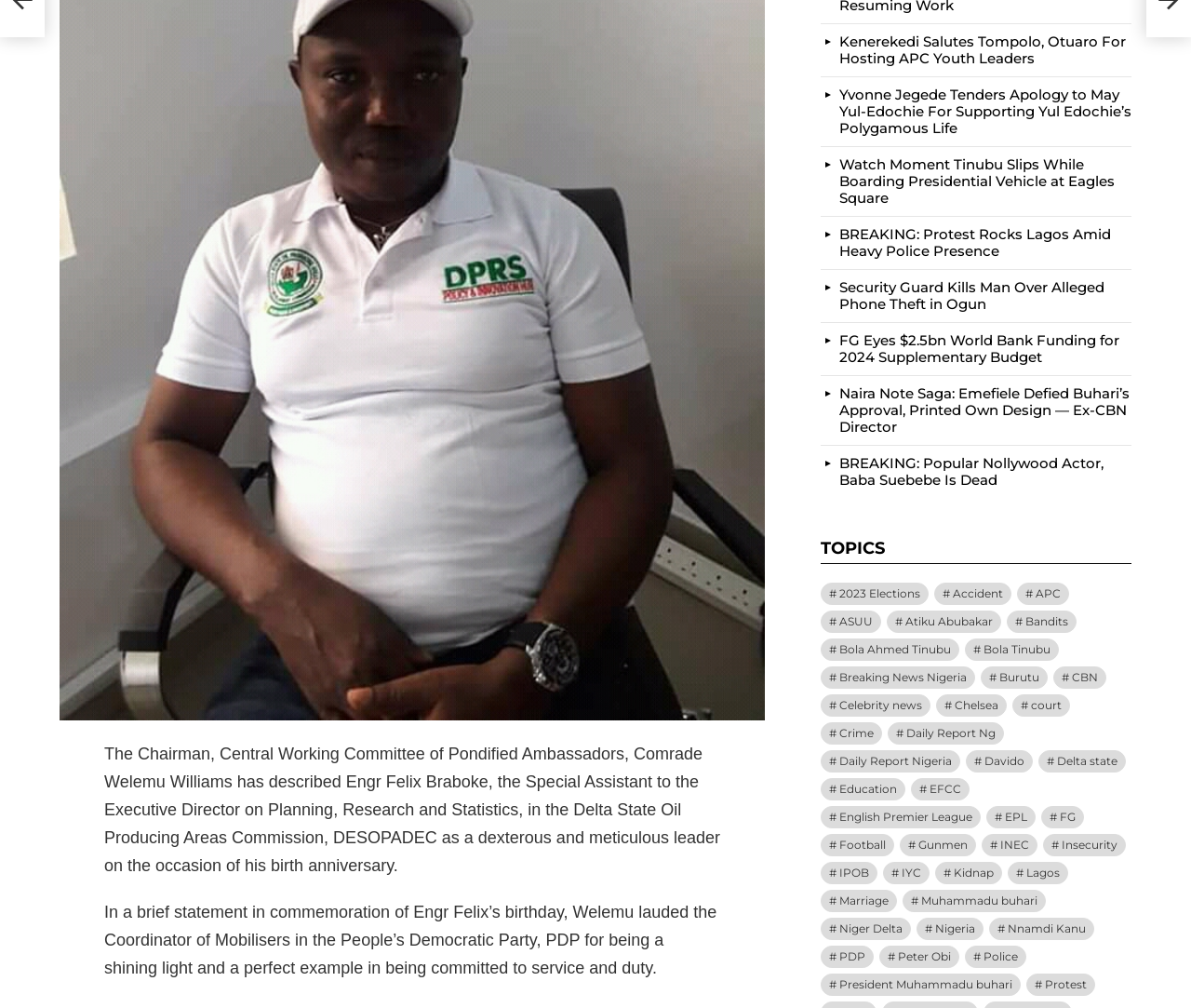Using the webpage screenshot, find the UI element described by English Premier League. Provide the bounding box coordinates in the format (top-left x, top-left y, bottom-right x, bottom-right y), ensuring all values are floating point numbers between 0 and 1.

[0.689, 0.8, 0.823, 0.822]